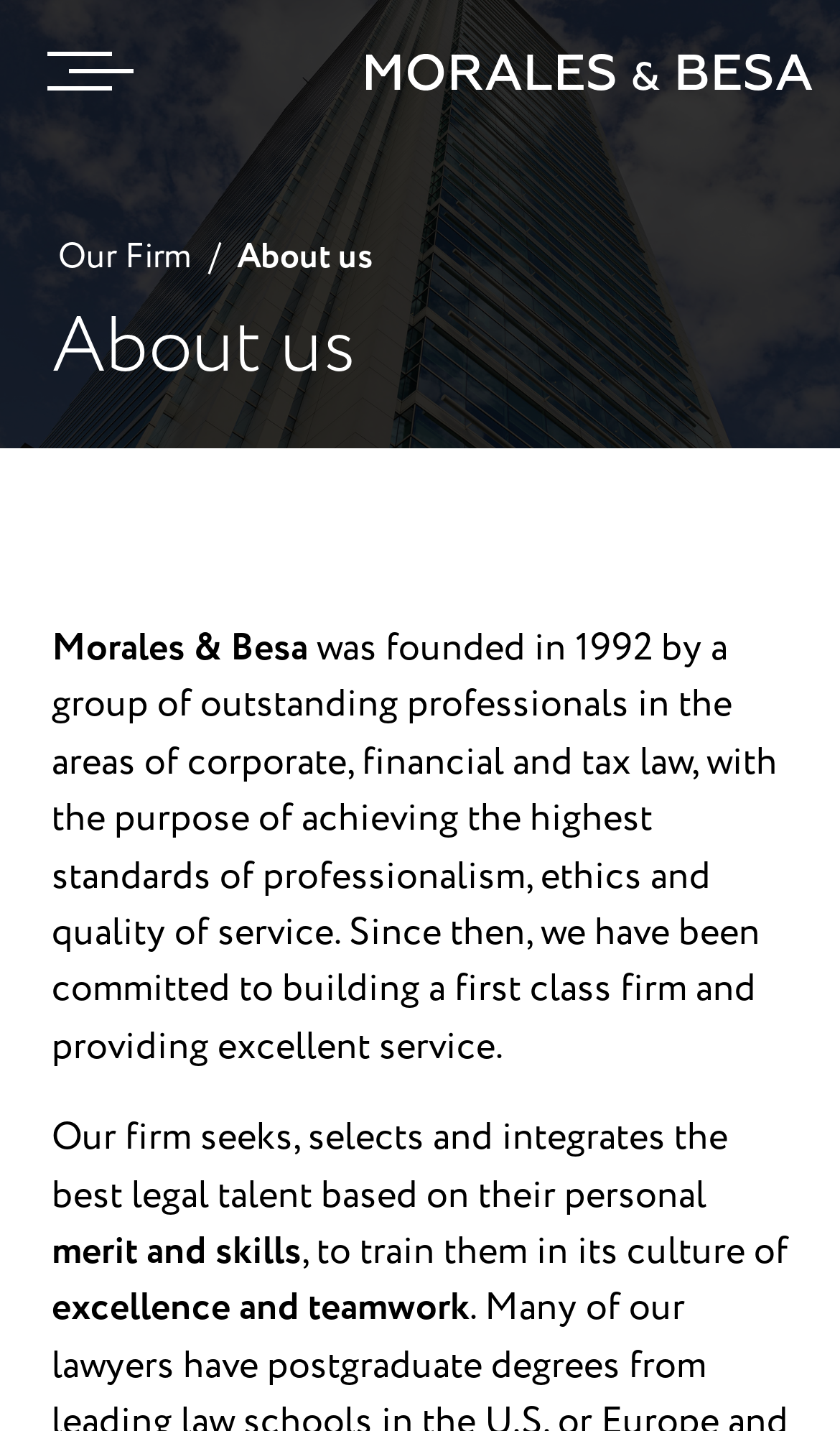What is the culture of the law firm?
Please provide a single word or phrase based on the screenshot.

Excellence and teamwork